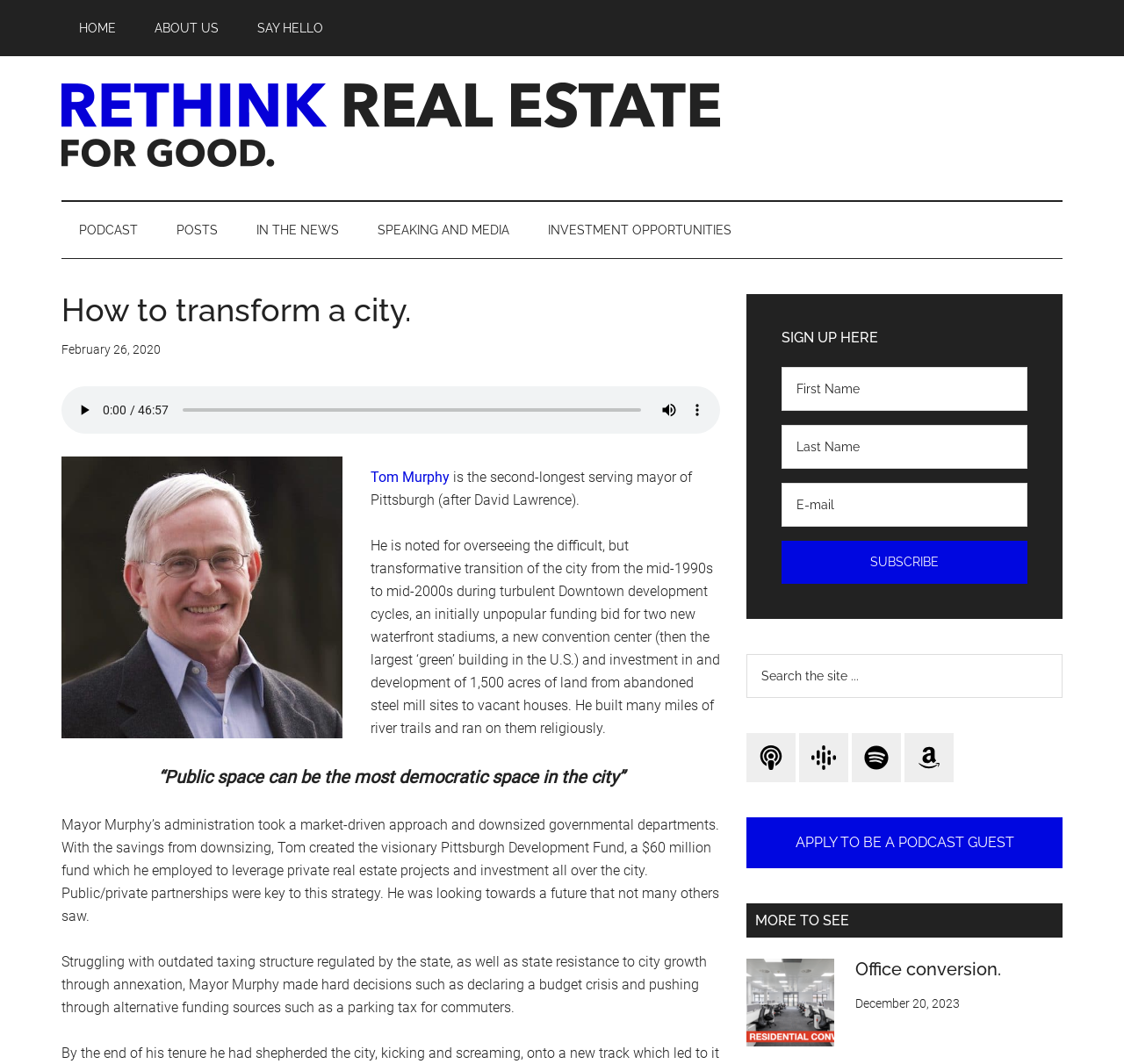What is the date of the article 'Office conversion.'?
Please provide a single word or phrase based on the screenshot.

December 20, 2023